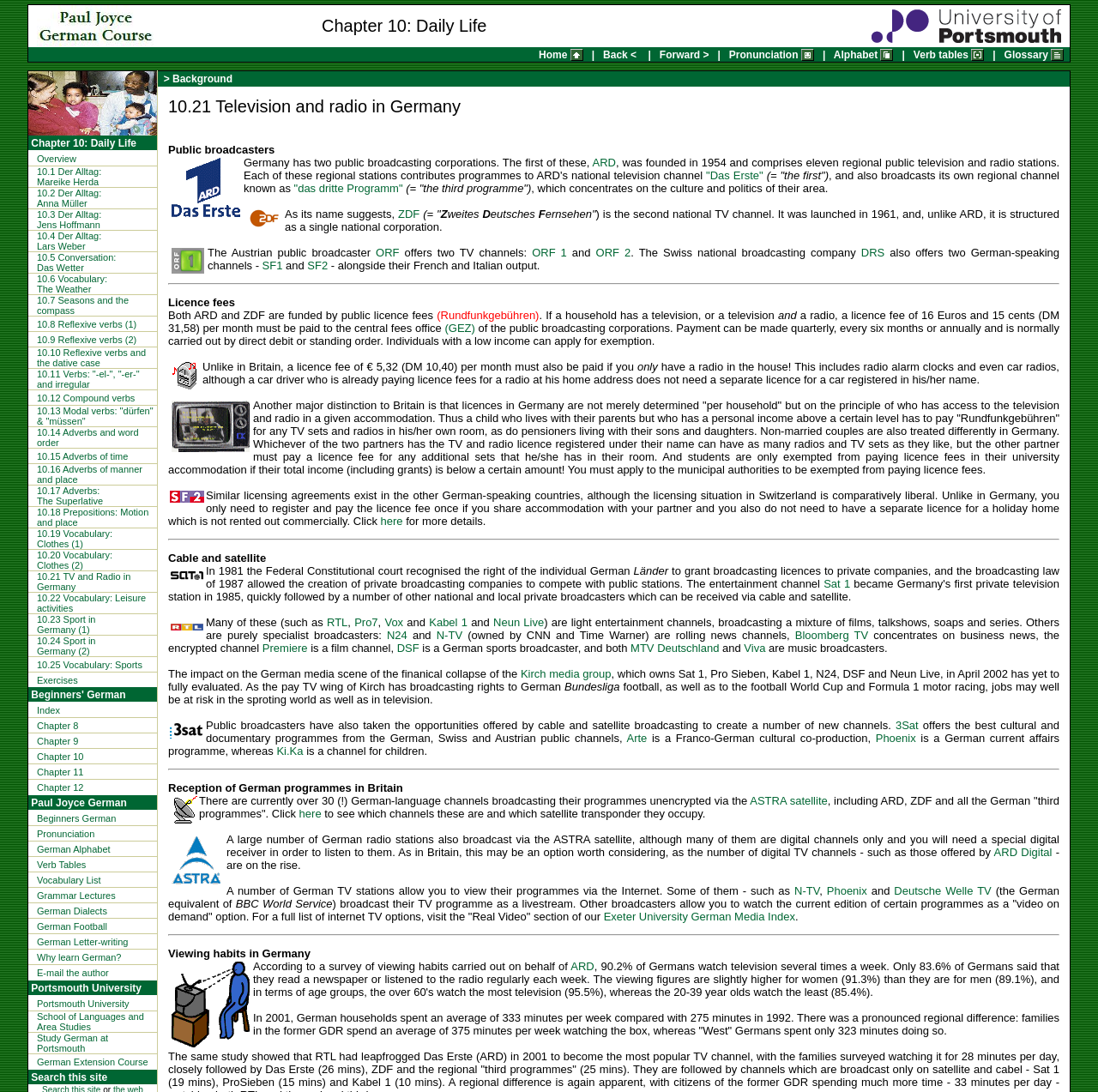Could you specify the bounding box coordinates for the clickable section to complete the following instruction: "Click on the 'Publicar comentario' button"?

None